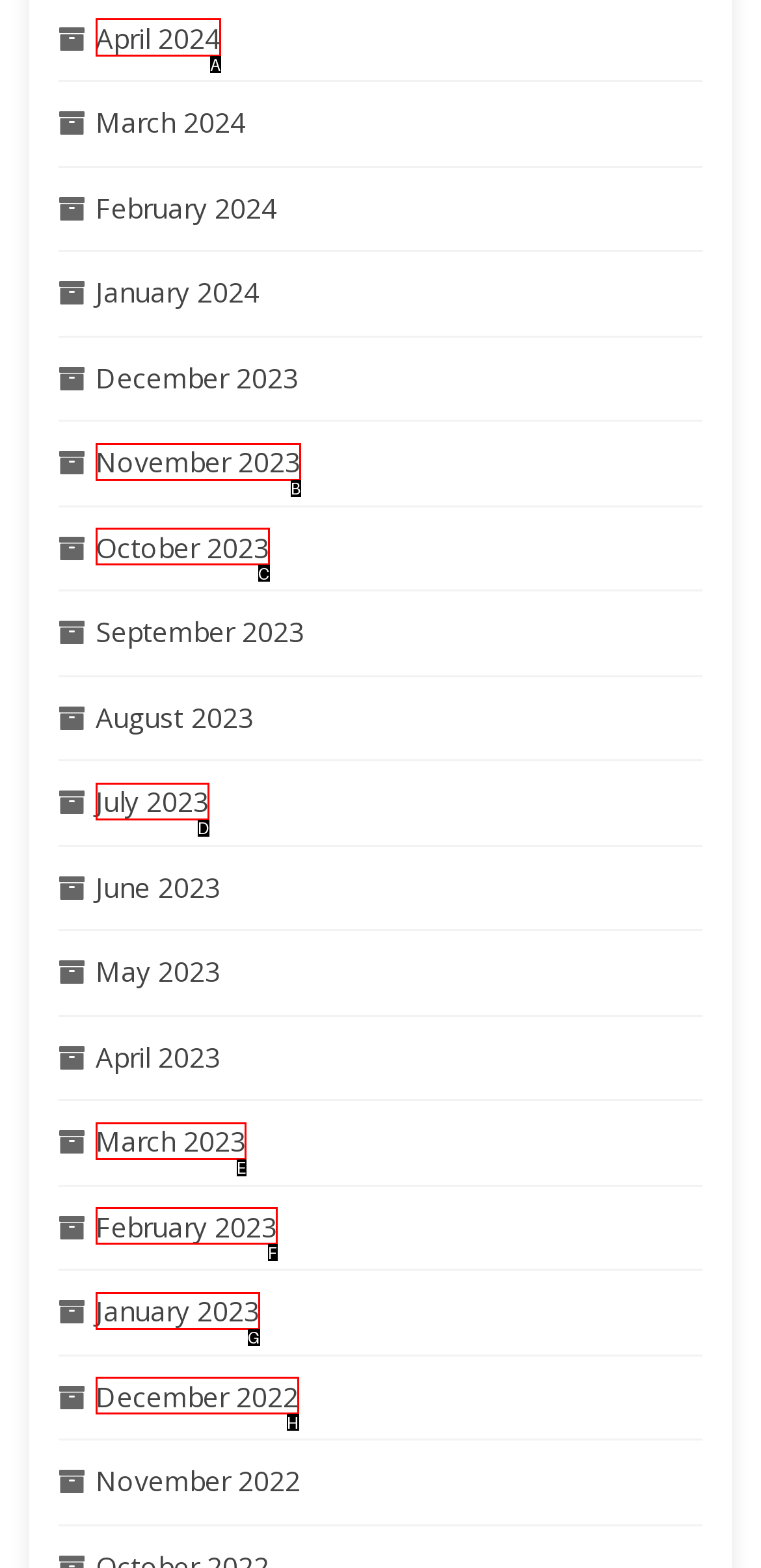Find the correct option to complete this instruction: view April 2024. Reply with the corresponding letter.

A